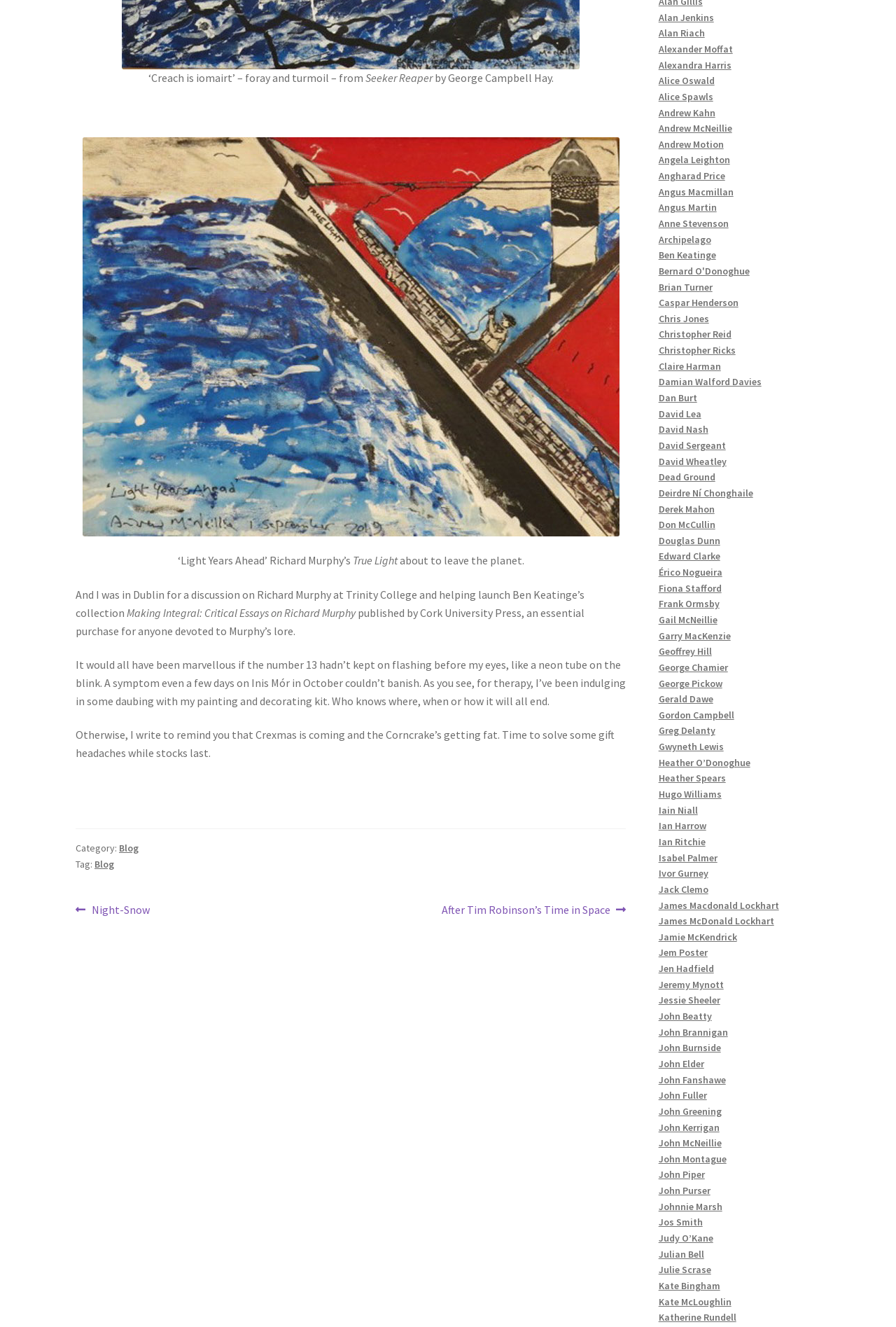Find the bounding box coordinates for the area you need to click to carry out the instruction: "Click on the 'Ben Keatinge' link". The coordinates should be four float numbers between 0 and 1, indicated as [left, top, right, bottom].

[0.735, 0.187, 0.799, 0.197]